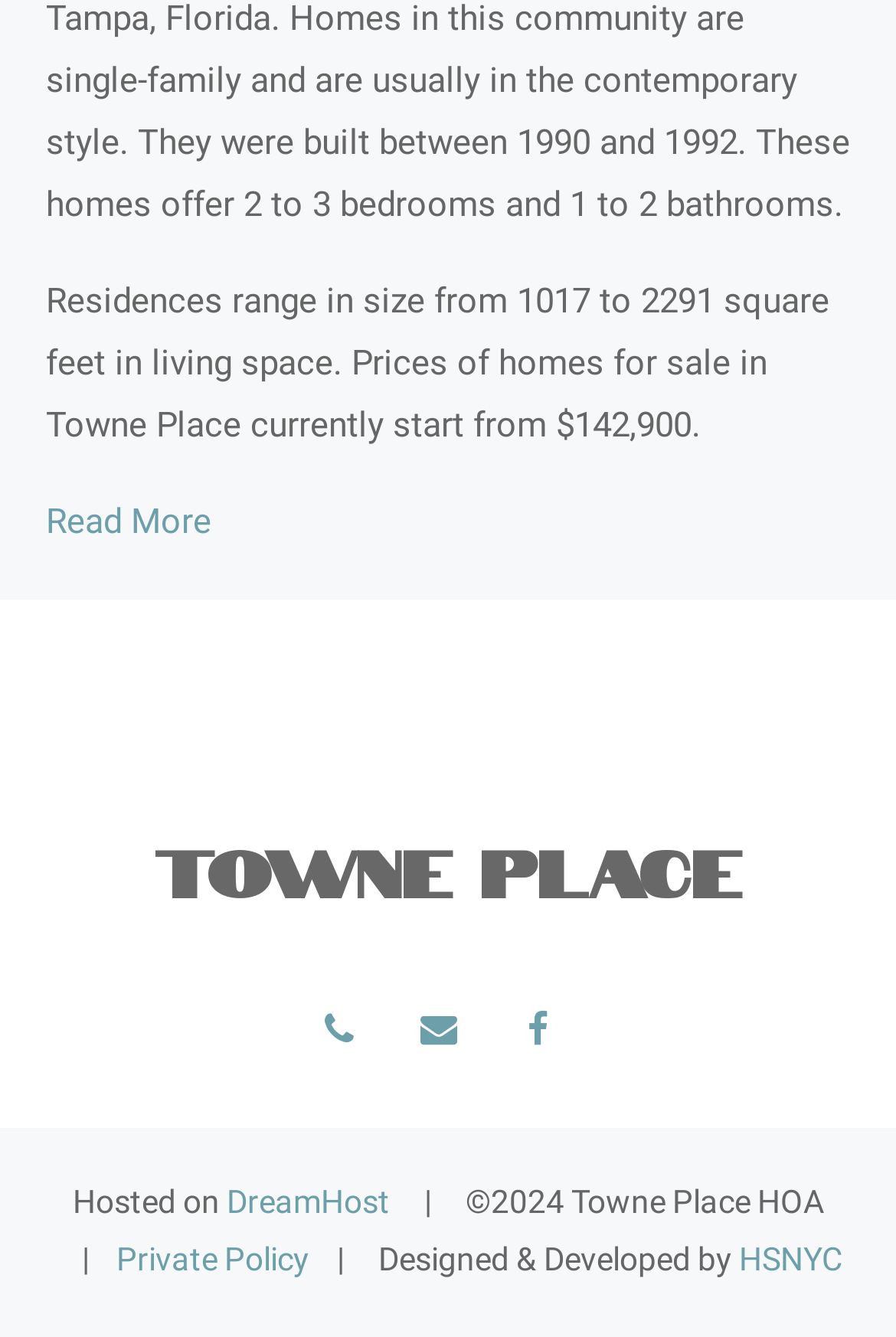Determine the bounding box coordinates of the element that should be clicked to execute the following command: "Visit Towne Place website".

[0.051, 0.621, 0.949, 0.679]